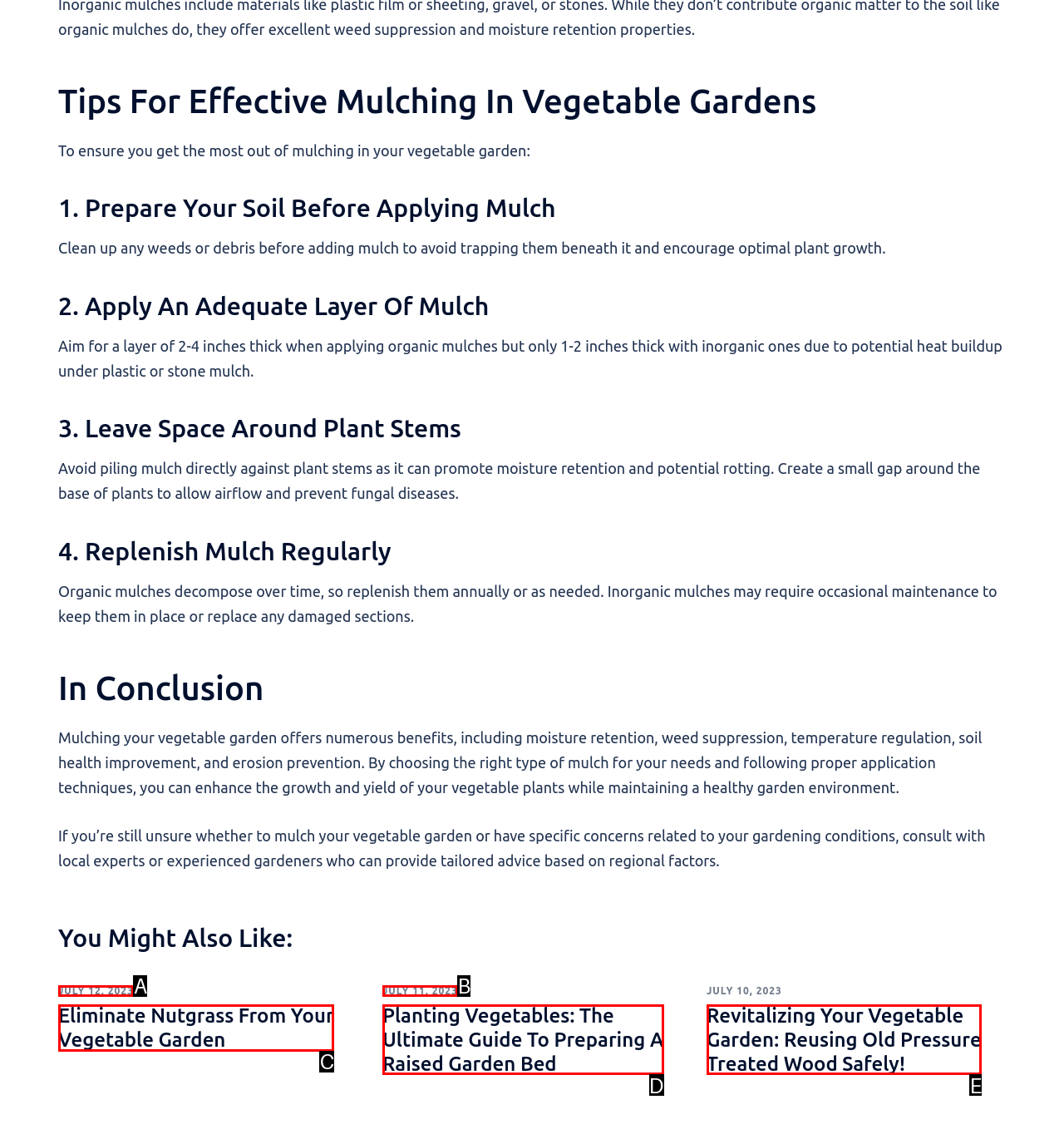Select the option that matches this description: July 11, 2023July 12, 2023
Answer by giving the letter of the chosen option.

B